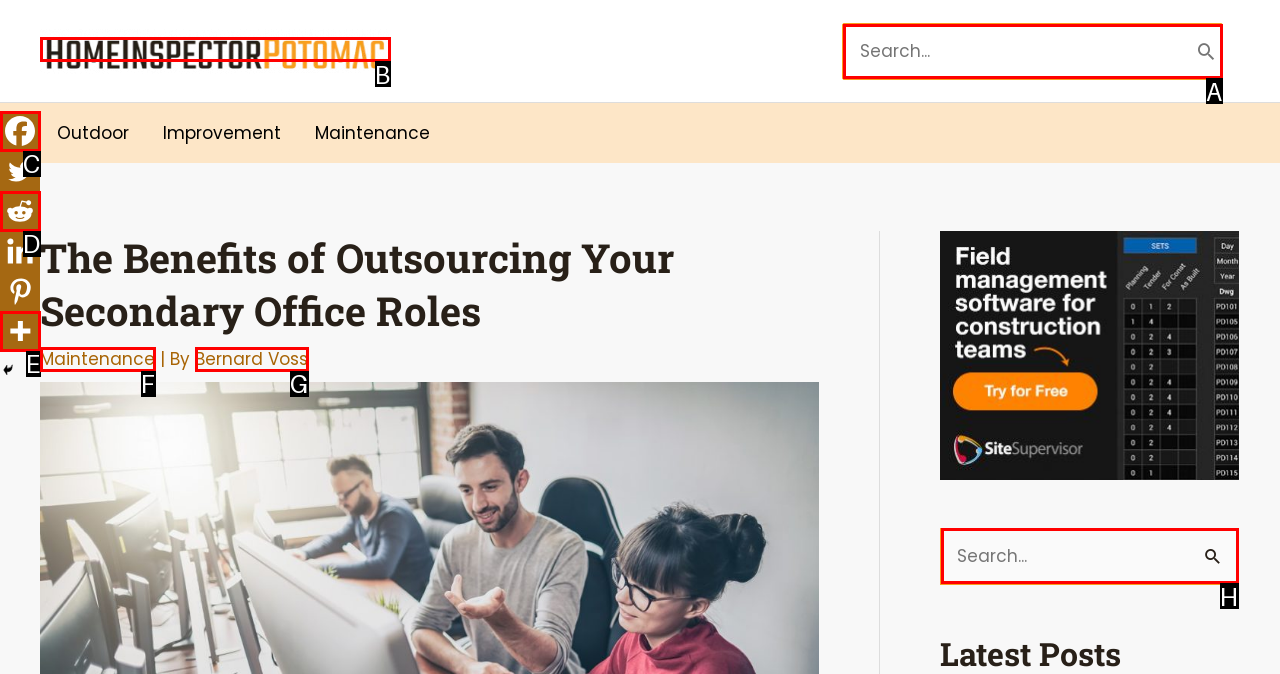Identify the option that best fits this description: parent_node: Email * aria-describedby="email-notes" name="email"
Answer with the appropriate letter directly.

None